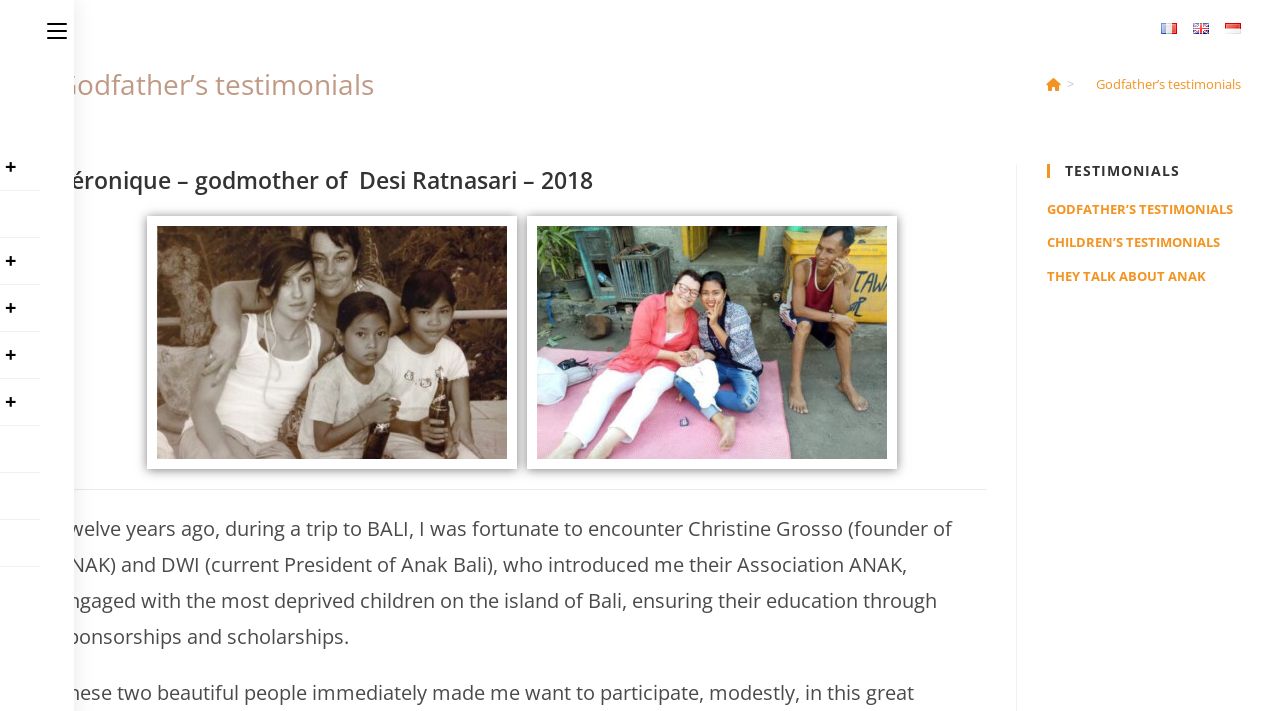Please identify the bounding box coordinates of the clickable region that I should interact with to perform the following instruction: "Expand or collapse the Menu". The coordinates should be expressed as four float numbers between 0 and 1, i.e., [left, top, right, bottom].

[0.031, 0.014, 0.058, 0.062]